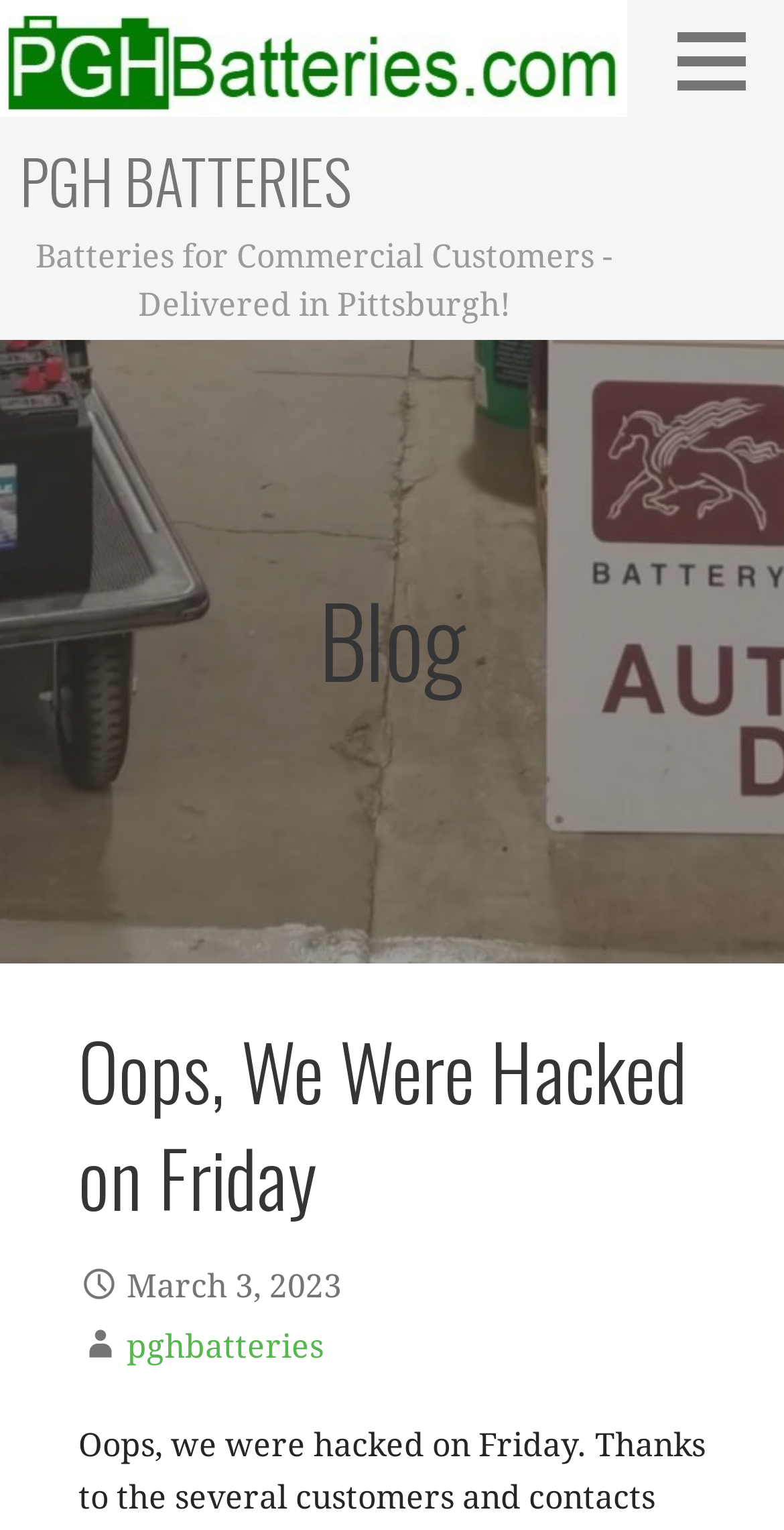Using the format (top-left x, top-left y, bottom-right x, bottom-right y), provide the bounding box coordinates for the described UI element. All values should be floating point numbers between 0 and 1: parent_node: PGH BATTERIES

[0.0, 0.024, 0.8, 0.049]